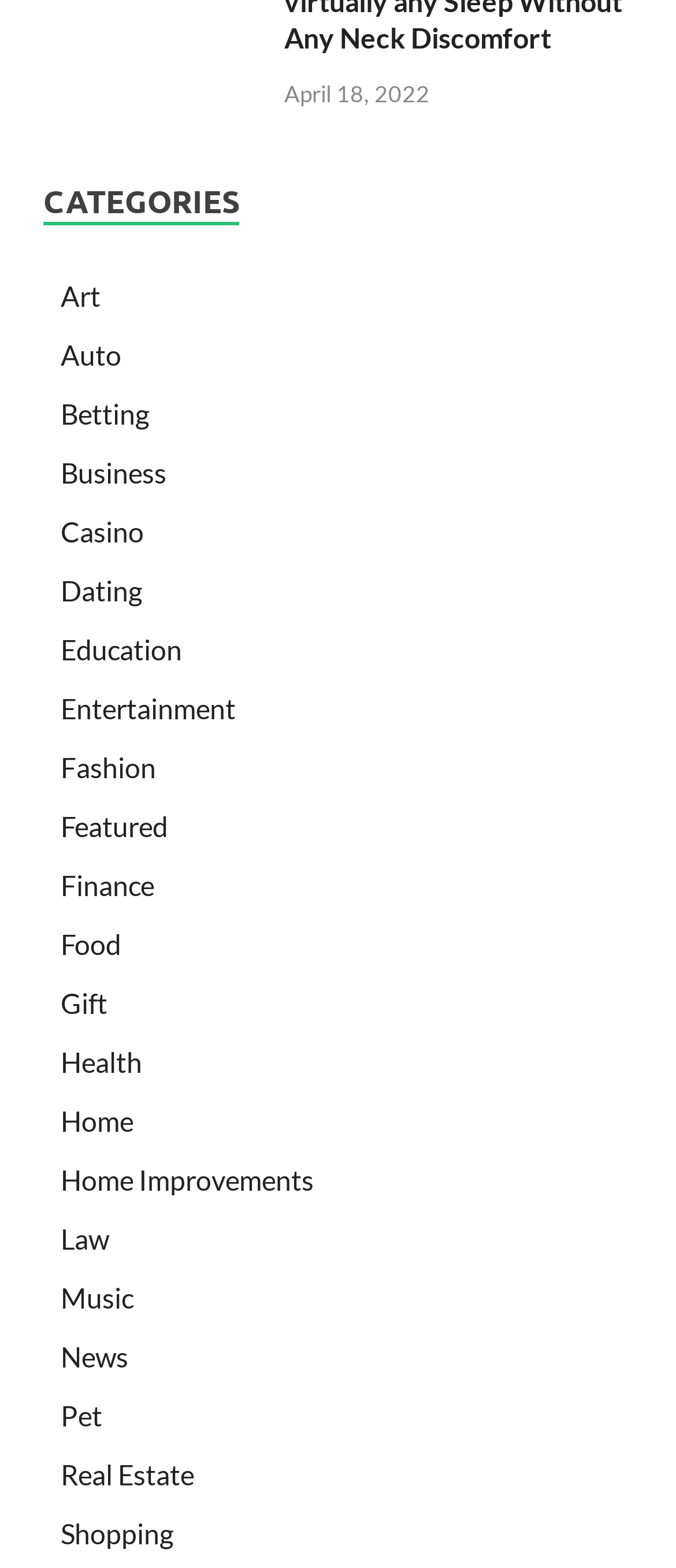What is the first category listed?
From the image, respond using a single word or phrase.

Art